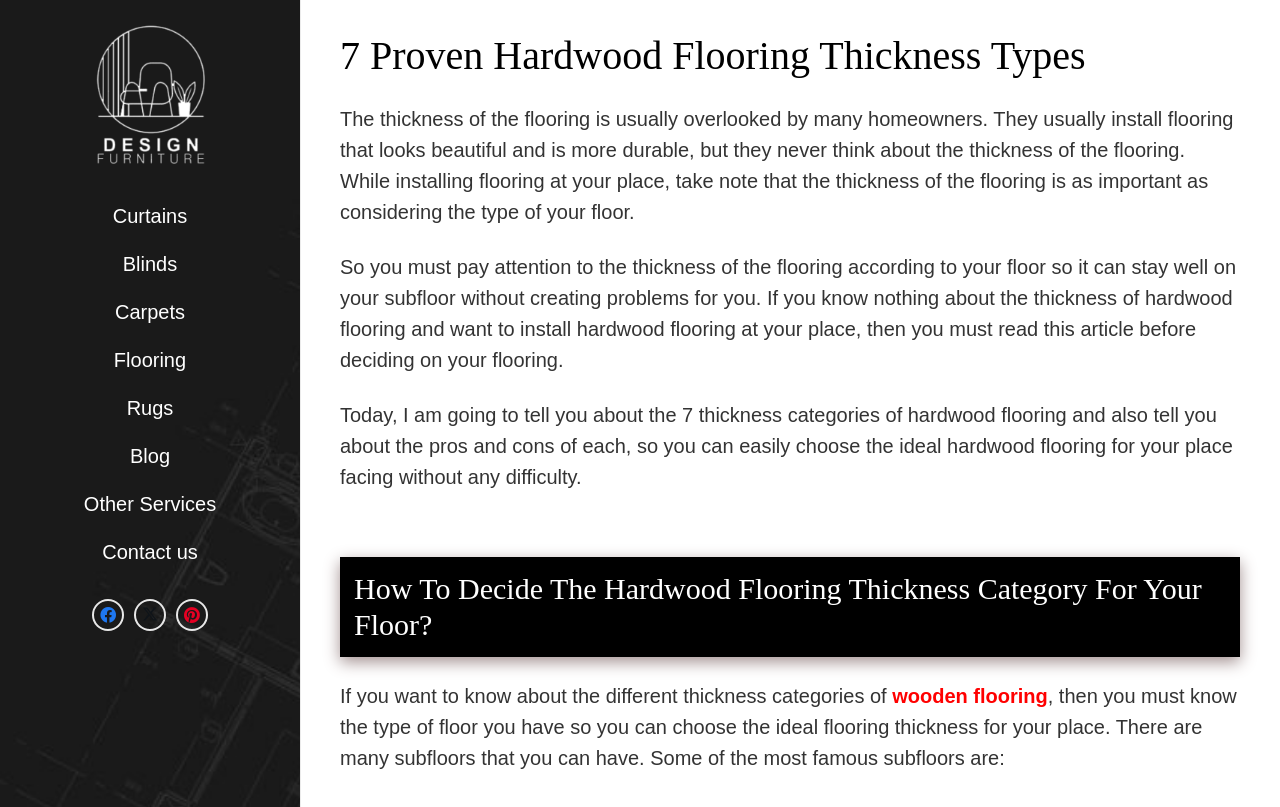Determine the bounding box coordinates of the area to click in order to meet this instruction: "Click on the 'wooden flooring' link".

[0.697, 0.849, 0.819, 0.876]